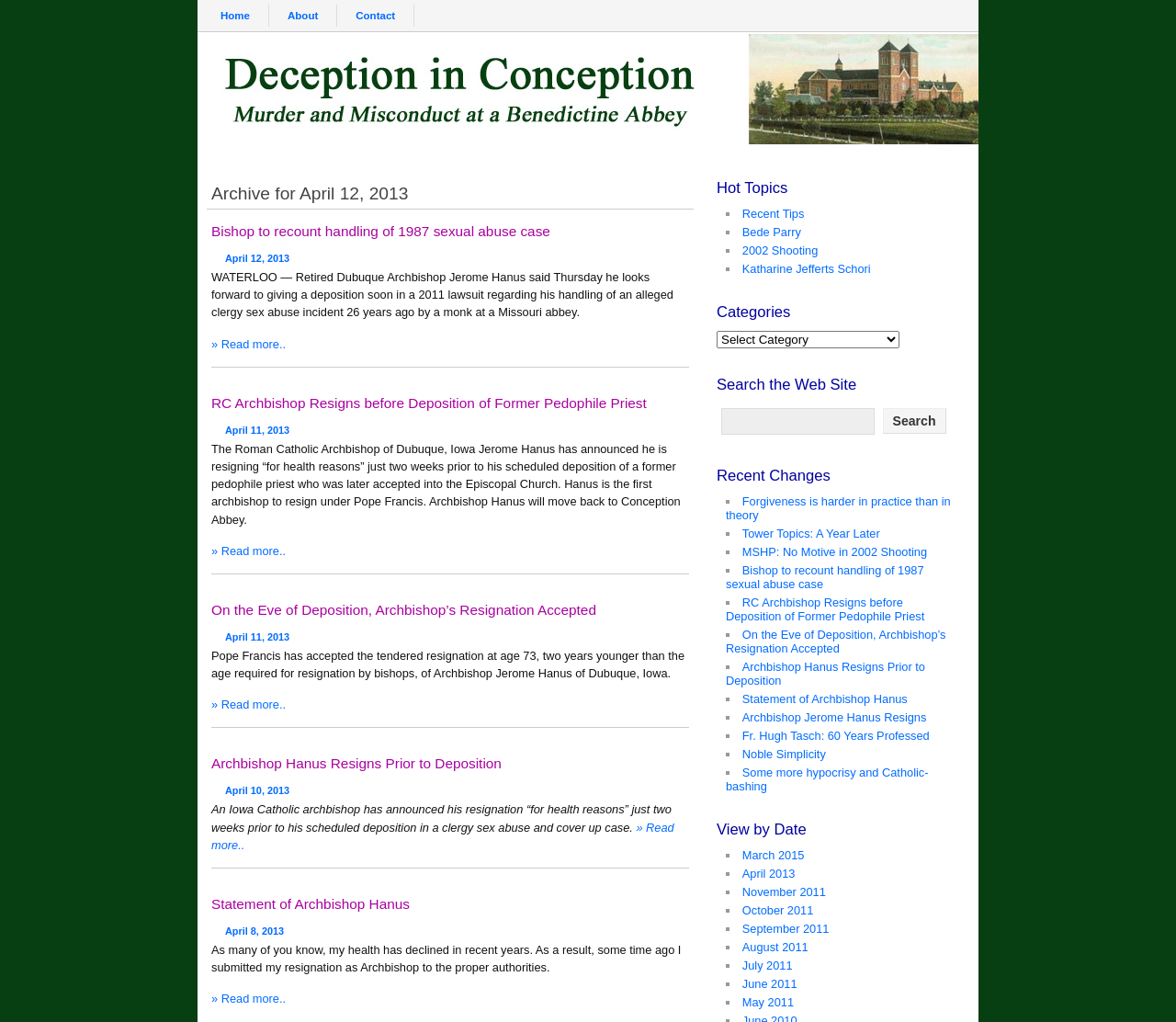Please provide the bounding box coordinates for the element that needs to be clicked to perform the following instruction: "Read more about 'Bishop to recount handling of 1987 sexual abuse case'". The coordinates should be given as four float numbers between 0 and 1, i.e., [left, top, right, bottom].

[0.18, 0.33, 0.243, 0.343]